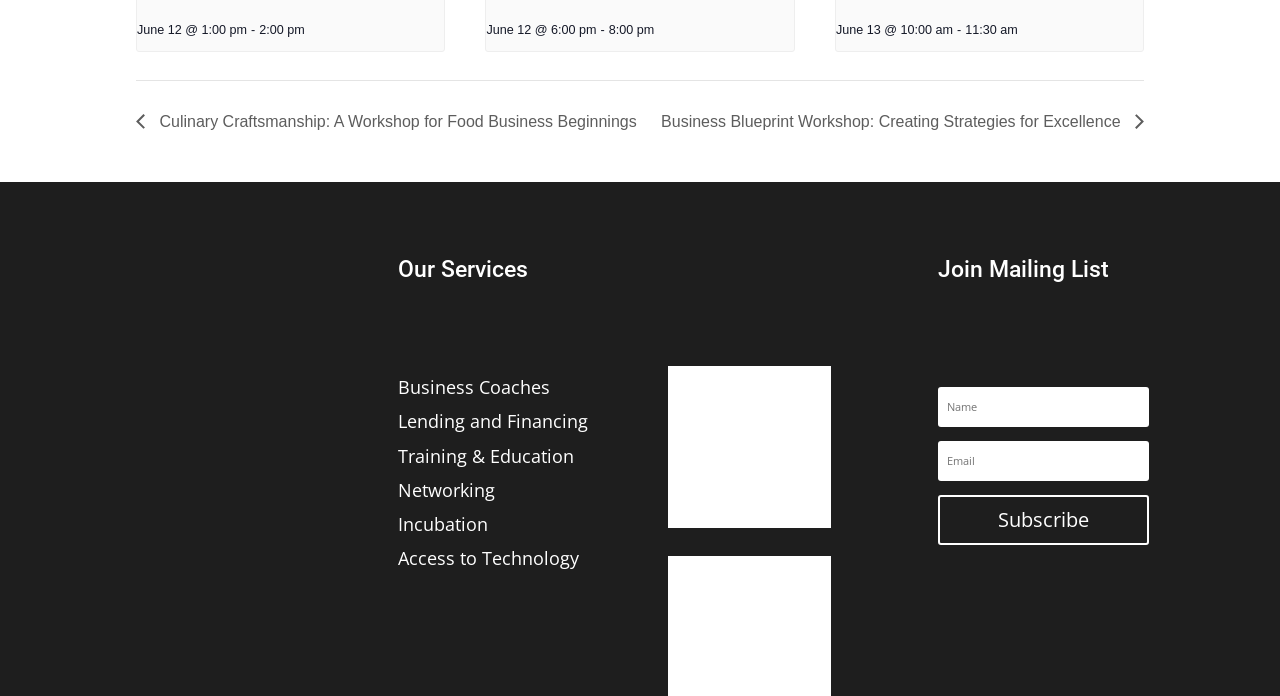Please give a one-word or short phrase response to the following question: 
What is the purpose of the 'Subscribe' button?

To subscribe to the mailing list